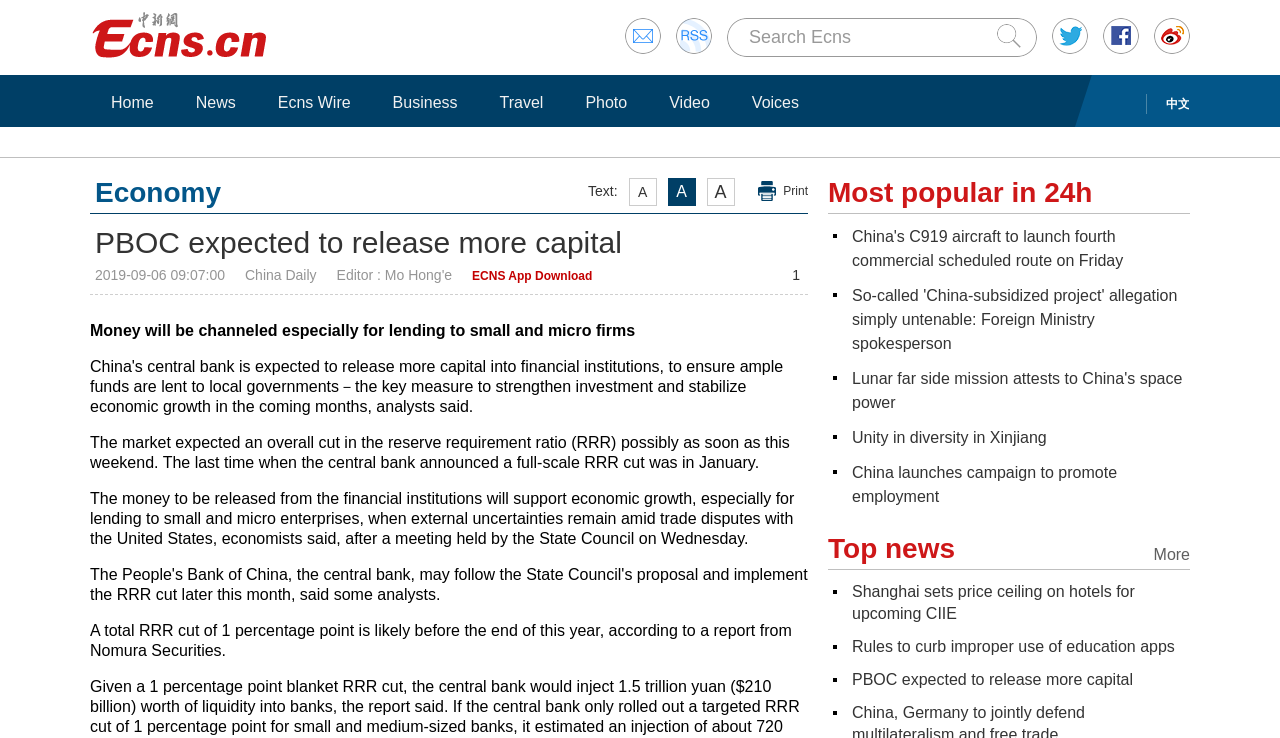Bounding box coordinates are specified in the format (top-left x, top-left y, bottom-right x, bottom-right y). All values are floating point numbers bounded between 0 and 1. Please provide the bounding box coordinate of the region this sentence describes: Ecns Wire

[0.208, 0.125, 0.283, 0.153]